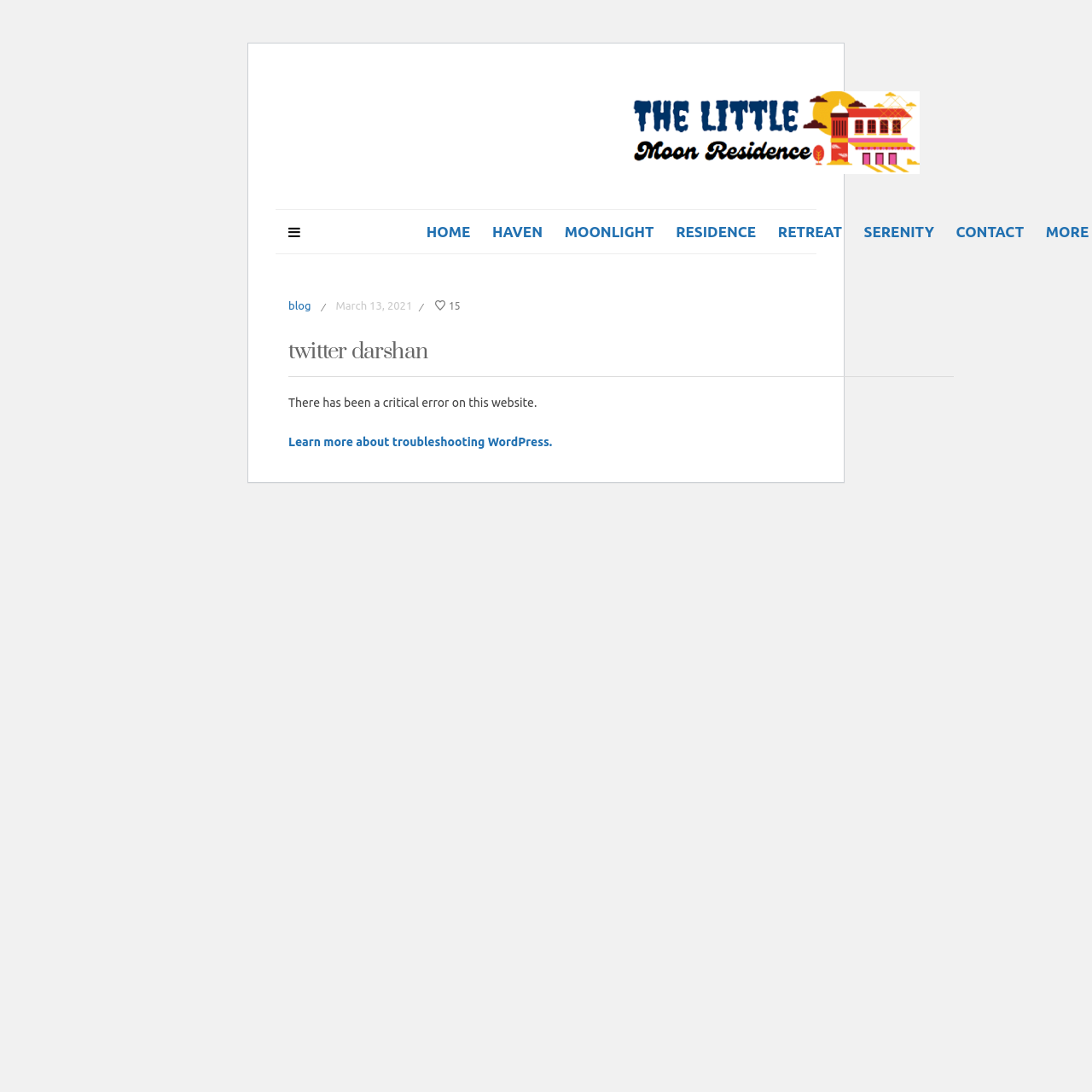Show the bounding box coordinates for the HTML element described as: "Open Water Swimming".

None